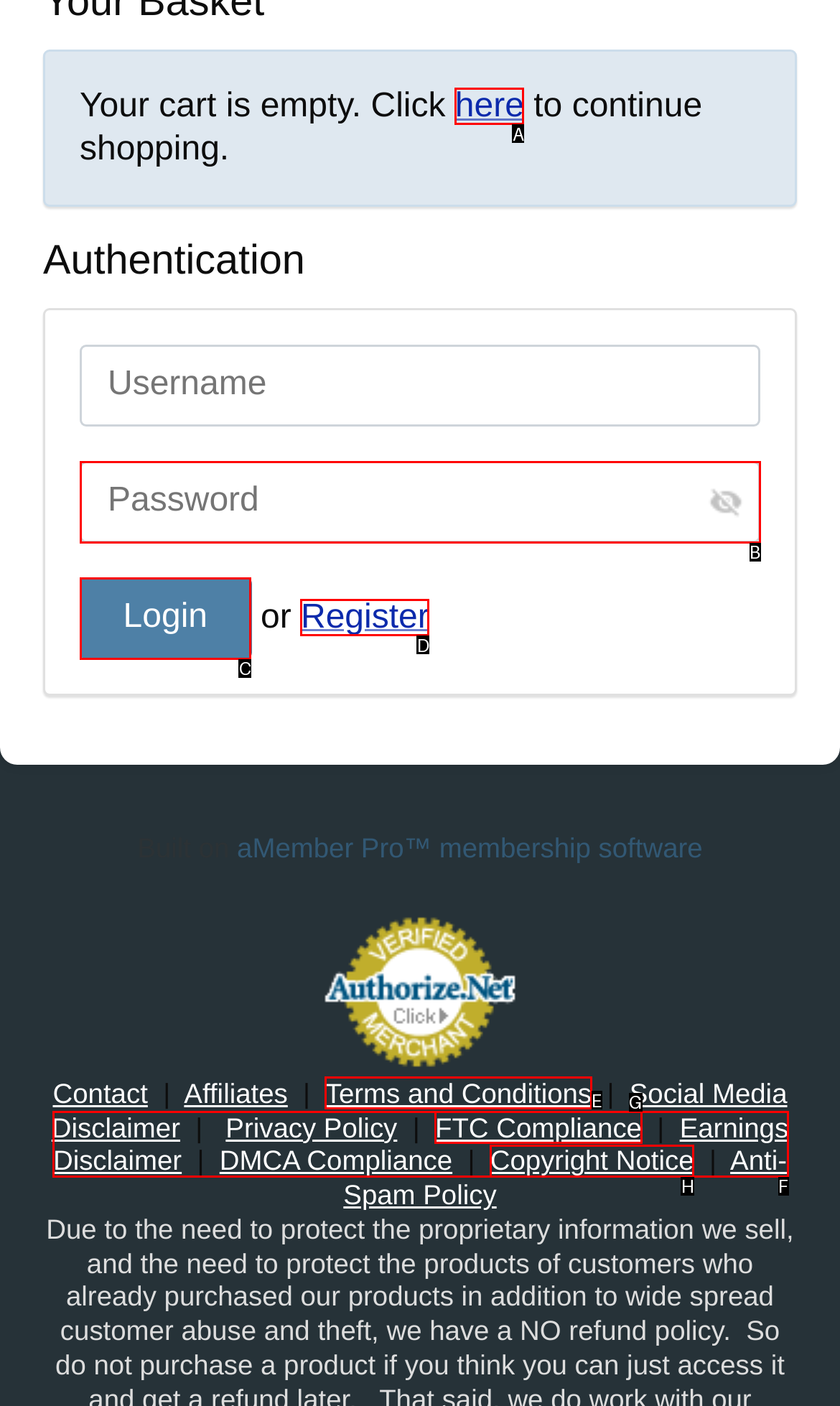Choose the HTML element that best fits the given description: name="amember_pass" placeholder="Password". Answer by stating the letter of the option.

B